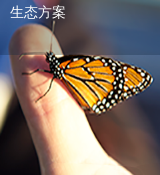Answer the following query with a single word or phrase:
What is the focus of the image?

butterfly and human interaction